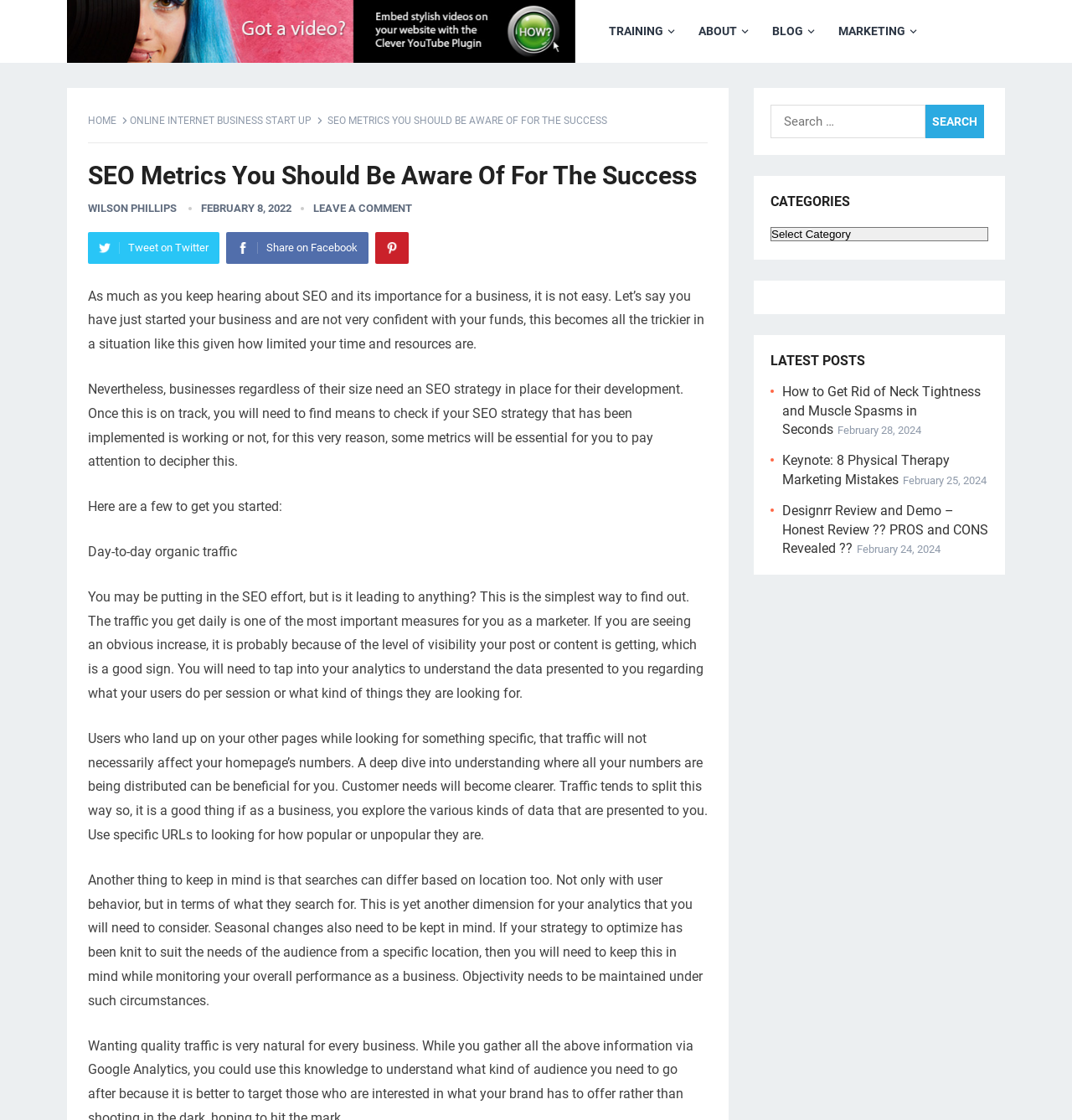Please identify the bounding box coordinates of the region to click in order to complete the task: "Click on the ABOUT link". The coordinates must be four float numbers between 0 and 1, specified as [left, top, right, bottom].

[0.64, 0.0, 0.708, 0.056]